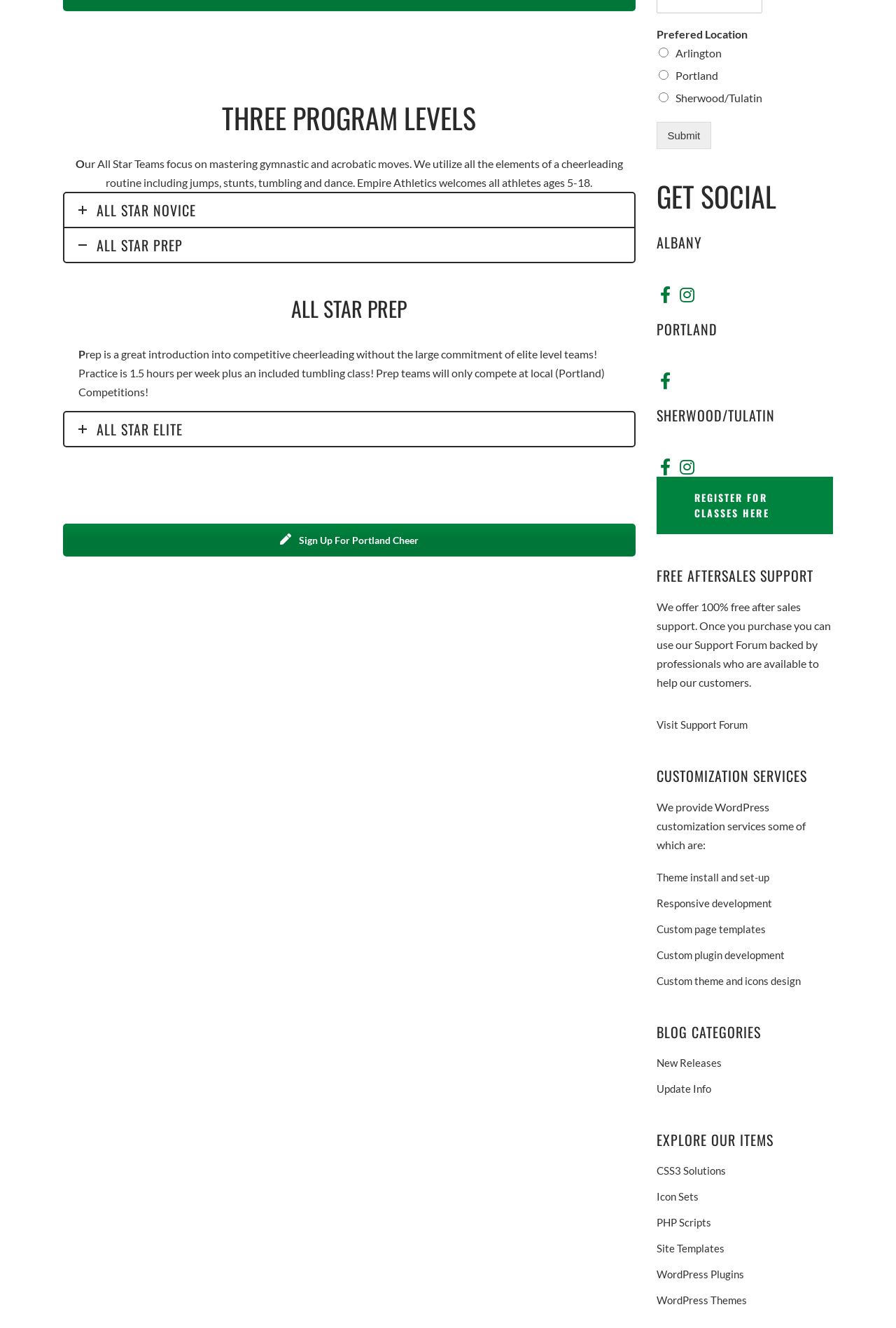Find and indicate the bounding box coordinates of the region you should select to follow the given instruction: "Visit support forum".

[0.732, 0.541, 0.834, 0.55]